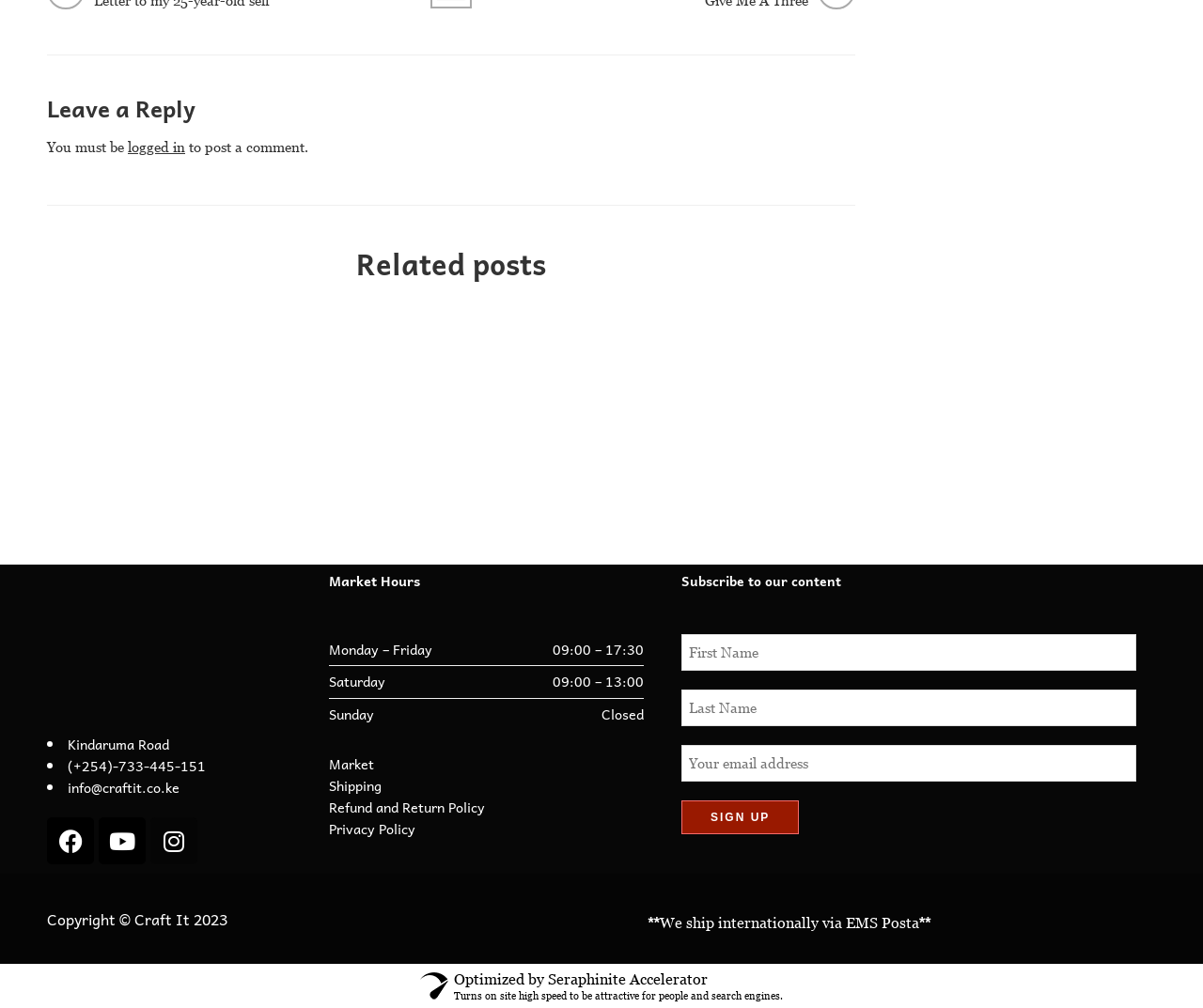Specify the bounding box coordinates of the element's area that should be clicked to execute the given instruction: "Enter last name in the text box". The coordinates should be four float numbers between 0 and 1, i.e., [left, top, right, bottom].

[0.566, 0.897, 0.945, 0.933]